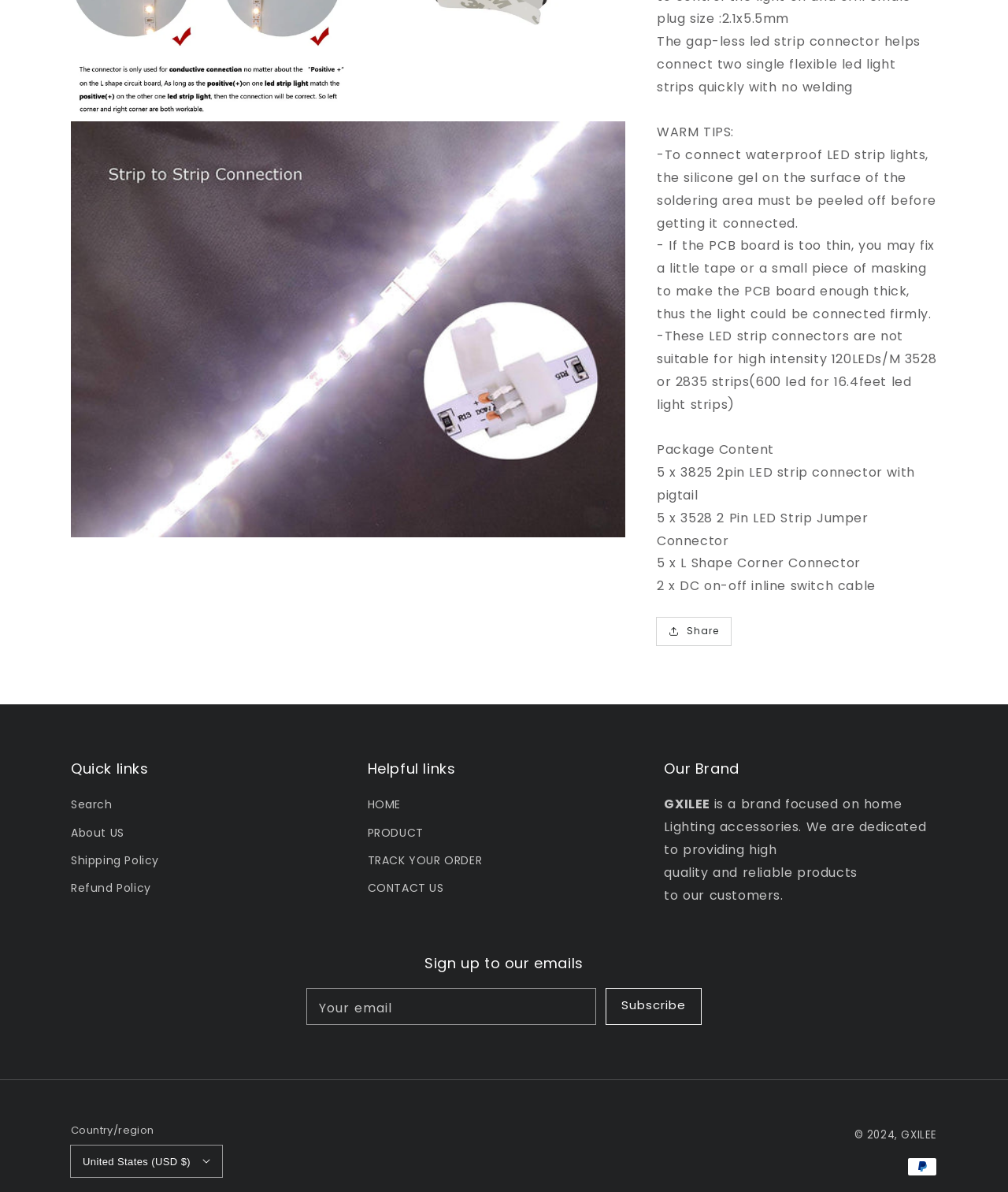Consider the image and give a detailed and elaborate answer to the question: 
What payment method is accepted on the website?

The payment method accepted on the website is indicated by the presence of the PayPal logo at the bottom of the page, suggesting that PayPal is a accepted payment method.